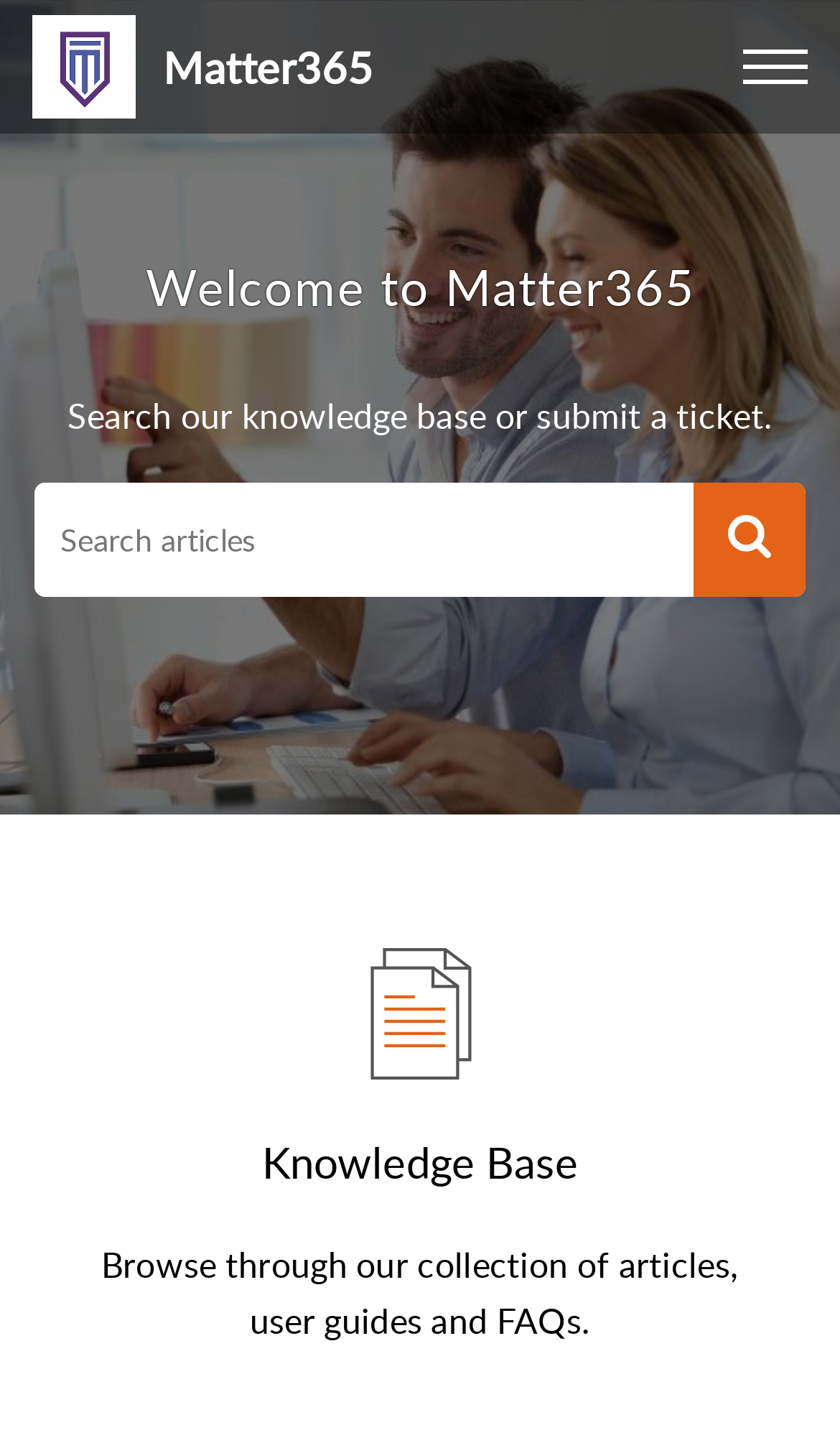From the element description aria-label="Menu", predict the bounding box coordinates of the UI element. The coordinates must be specified in the format (top-left x, top-left y, bottom-right x, bottom-right y) and should be within the 0 to 1 range.

[0.885, 0.031, 0.962, 0.061]